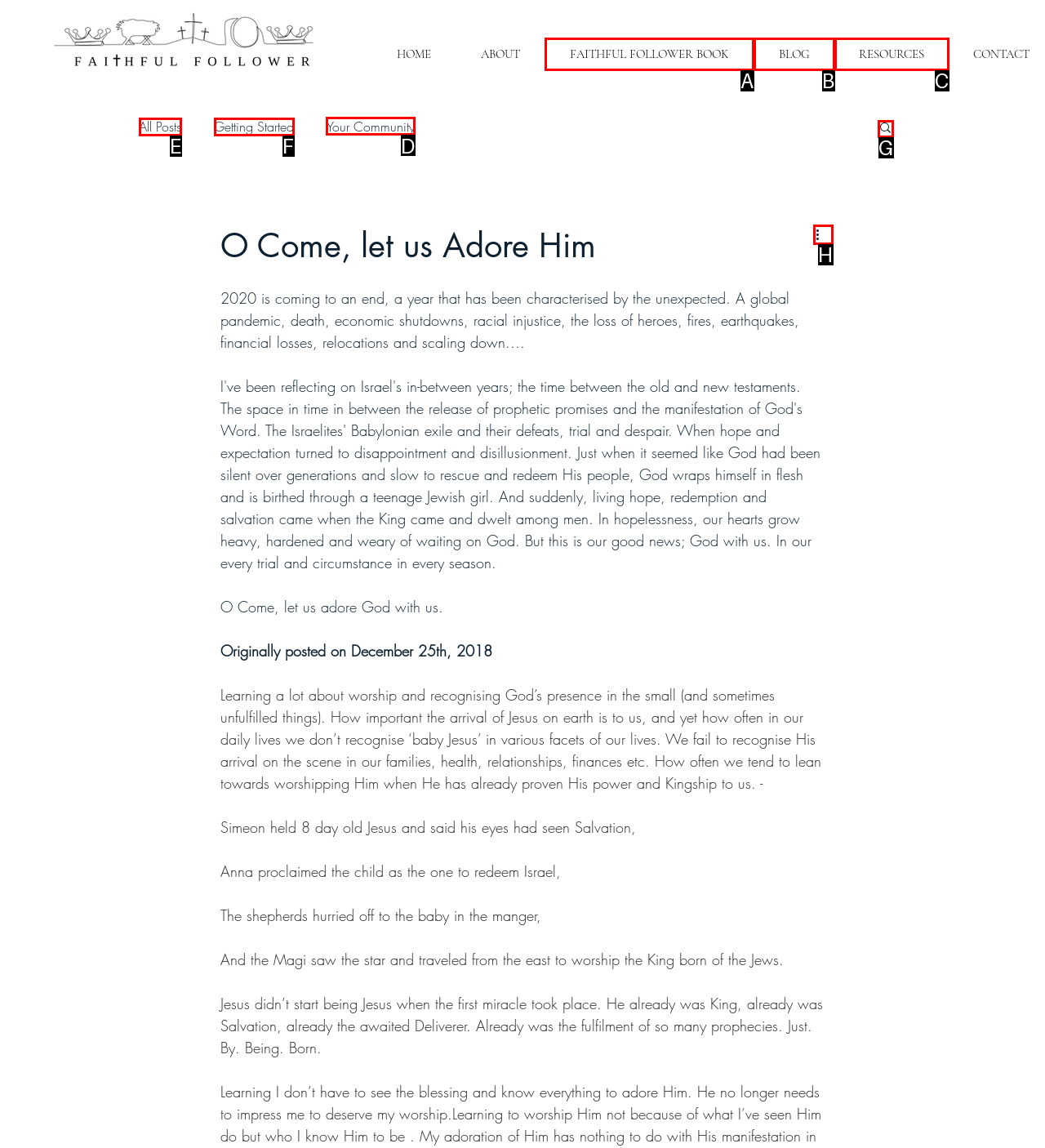Given the task: View the 'Your Community' page, indicate which boxed UI element should be clicked. Provide your answer using the letter associated with the correct choice.

D